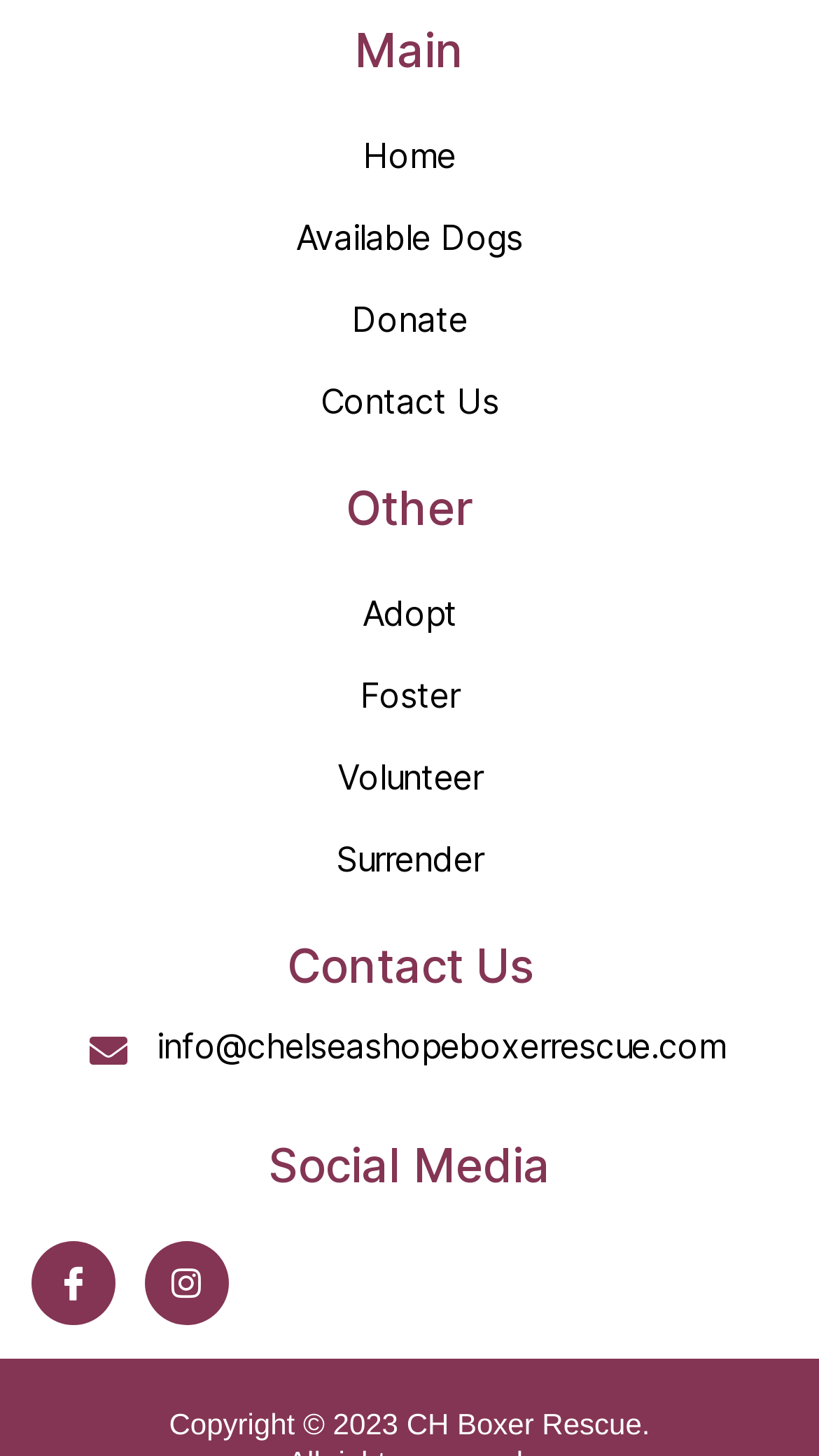Predict the bounding box of the UI element based on the description: "Contact Us". The coordinates should be four float numbers between 0 and 1, formatted as [left, top, right, bottom].

[0.026, 0.248, 0.974, 0.305]